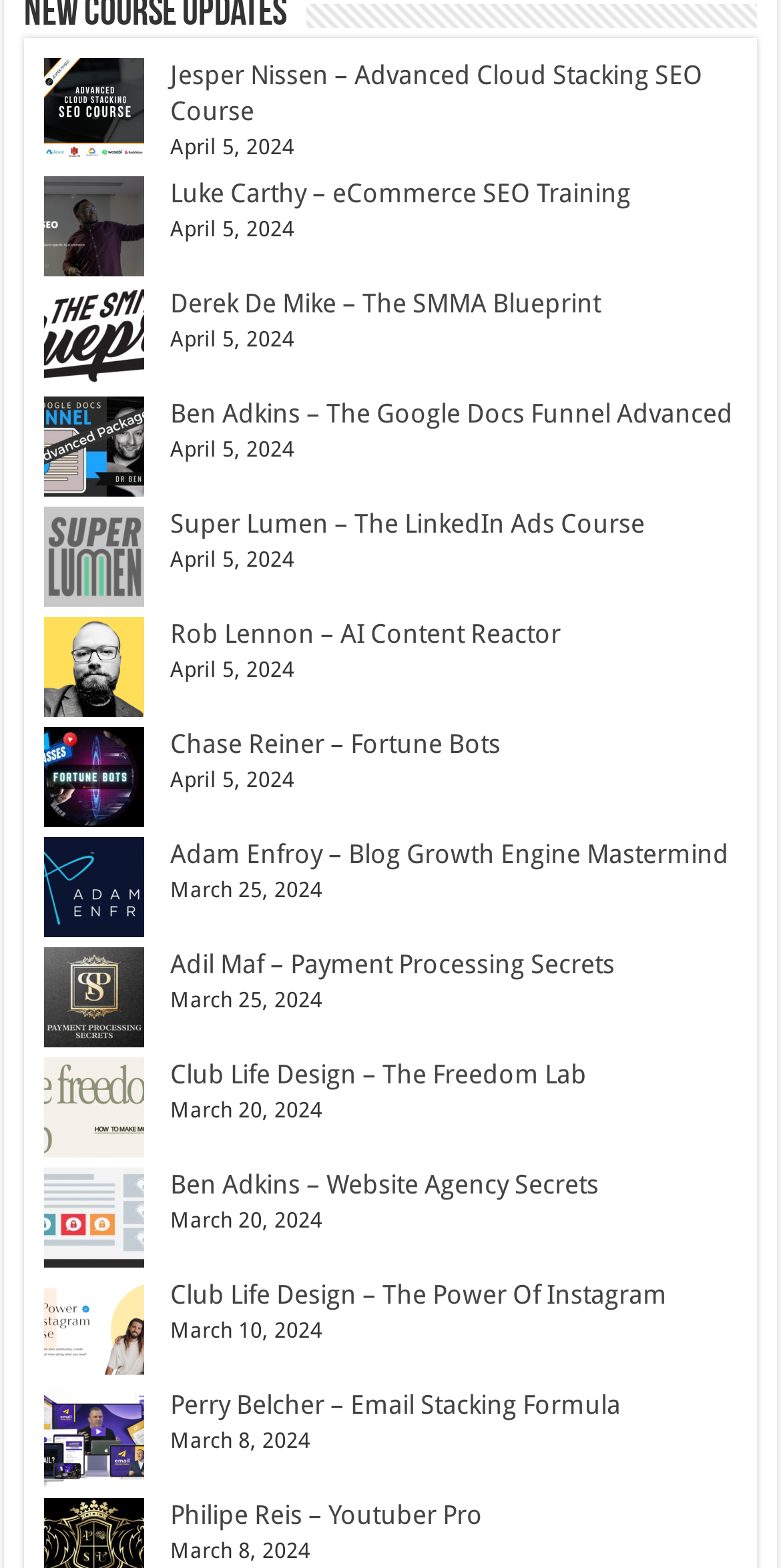Find the bounding box coordinates for the UI element that matches this description: "Chase Reiner – Fortune Bots".

[0.218, 0.465, 0.641, 0.484]